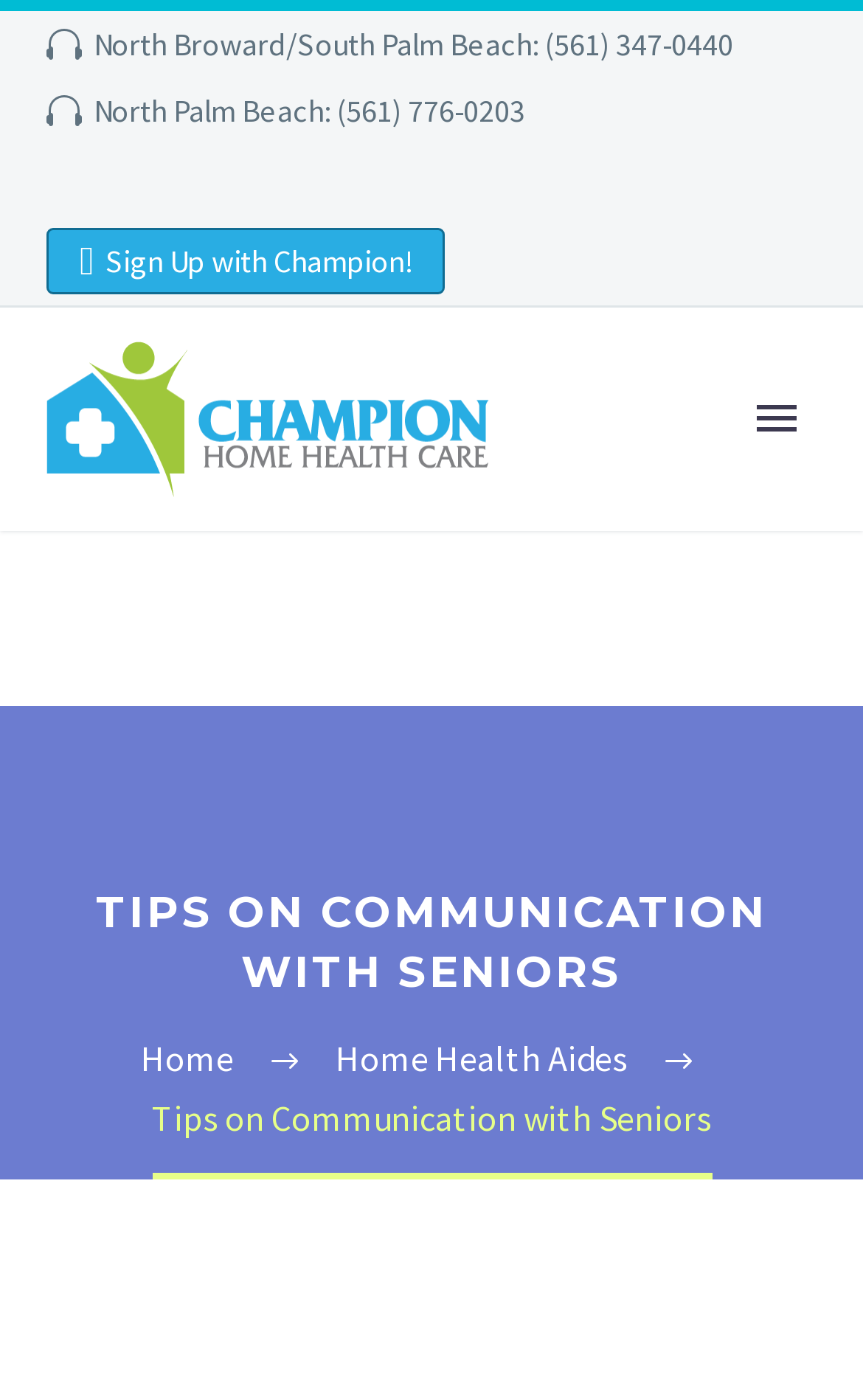Please locate the bounding box coordinates of the element that needs to be clicked to achieve the following instruction: "Sign up with Champion". The coordinates should be four float numbers between 0 and 1, i.e., [left, top, right, bottom].

[0.054, 0.163, 0.514, 0.21]